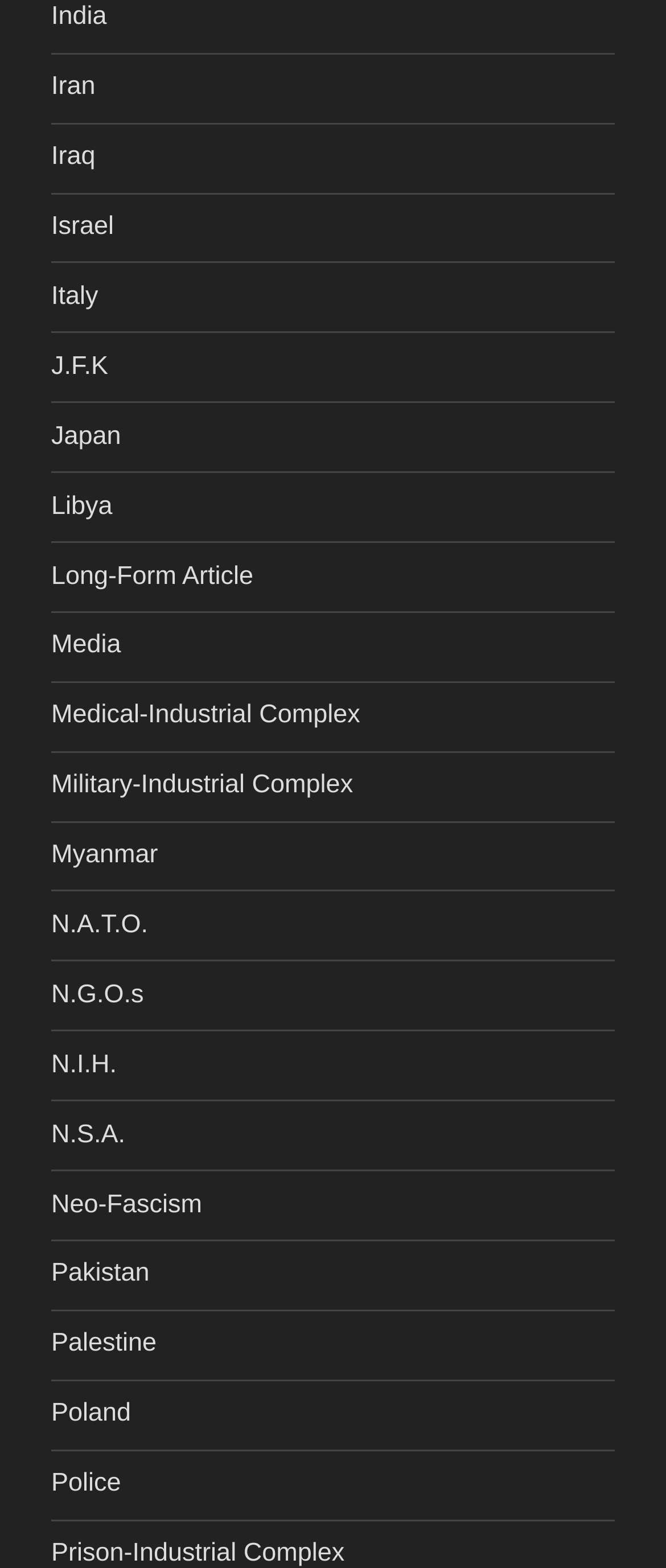Predict the bounding box coordinates of the area that should be clicked to accomplish the following instruction: "Visit the page about Palestine". The bounding box coordinates should consist of four float numbers between 0 and 1, i.e., [left, top, right, bottom].

[0.077, 0.848, 0.235, 0.866]